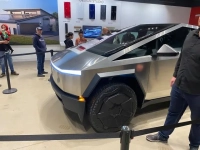Elaborate on the elements present in the image.

The image showcases the Tesla Cybertruck, a futuristic electric vehicle characterized by its striking angular design and stainless steel exterior. The scene is set at an event or showroom where the vehicle is prominently displayed, attracting a crowd of onlookers. 

In the foreground, the Cybertruck's distinctive features are highlighted, including its large, unique wheels and bold front fascia with LED lights. People can be seen engaging with the vehicle, admiring its innovative styling and features, while a barrier cordons off the display area, ensuring a clear viewpoint. The backdrop includes a modern setting that further emphasizes the high-tech allure of Tesla’s design. This image encapsulates the excitement surrounding the Cybertruck, as it represents a new era in automotive design and electric mobility.